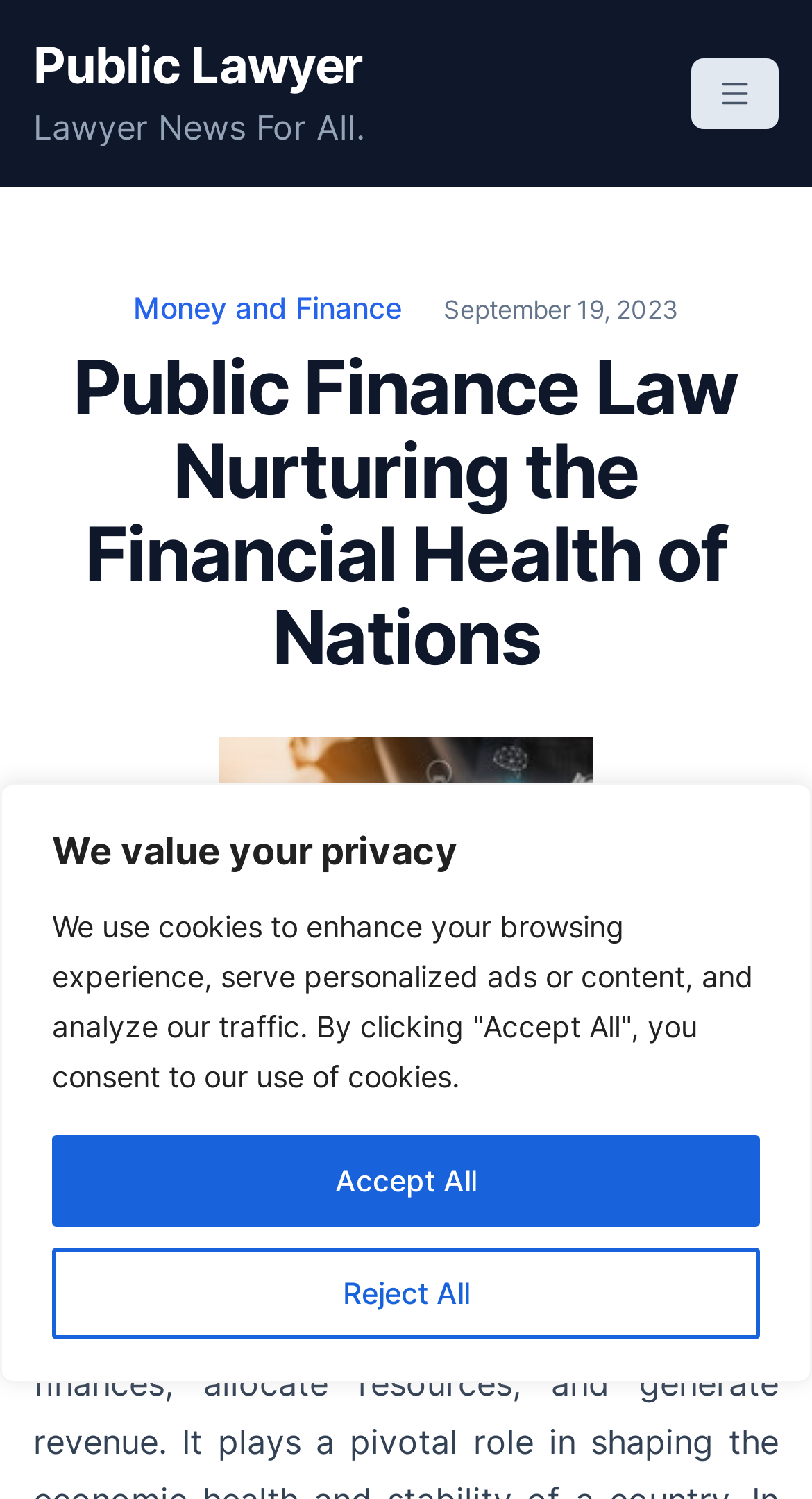For the following element description, predict the bounding box coordinates in the format (top-left x, top-left y, bottom-right x, bottom-right y). All values should be floating point numbers between 0 and 1. Description: parent_node: Public Lawyer

[0.851, 0.039, 0.959, 0.086]